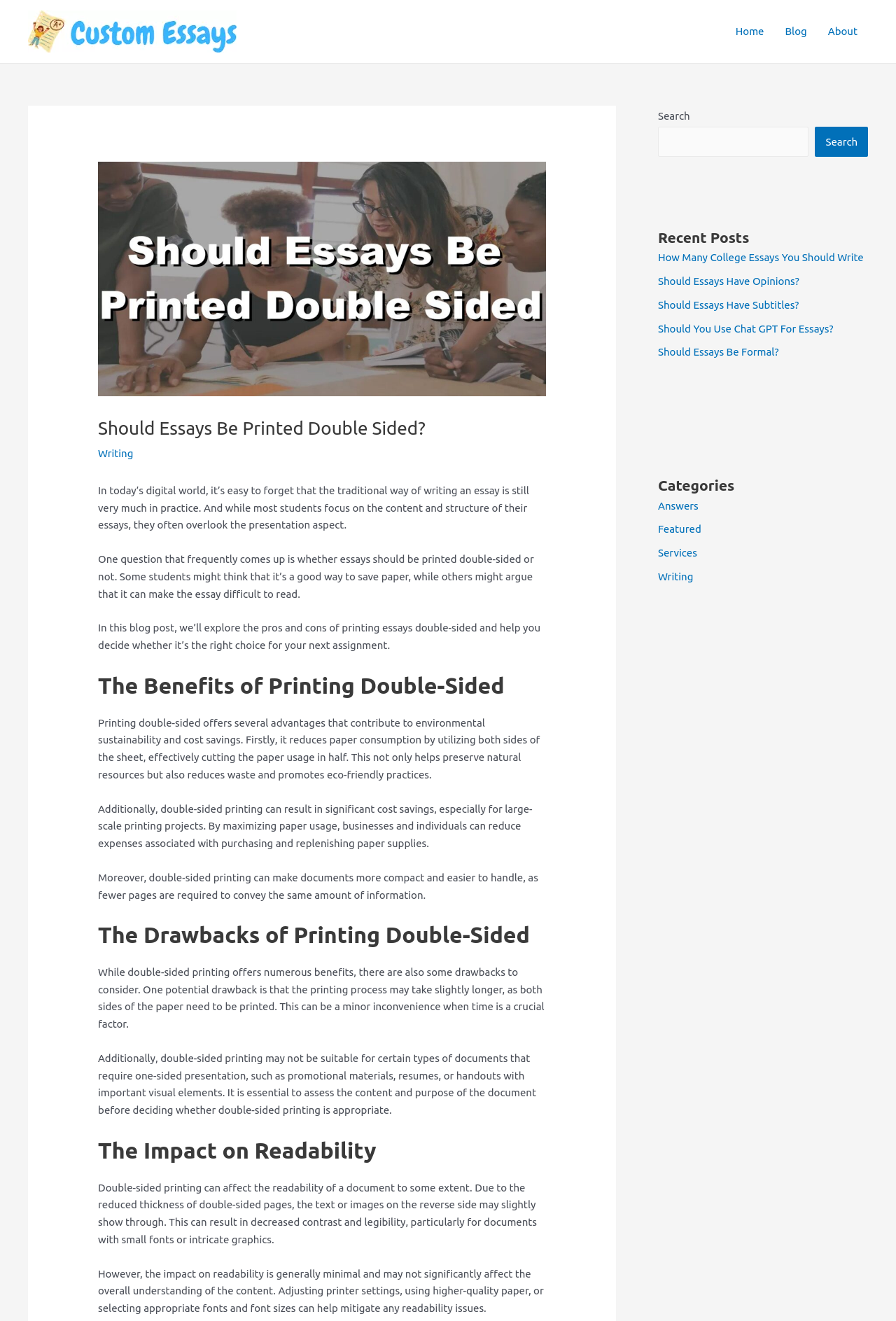Please provide a brief answer to the question using only one word or phrase: 
What is the purpose of the search box?

To search the website